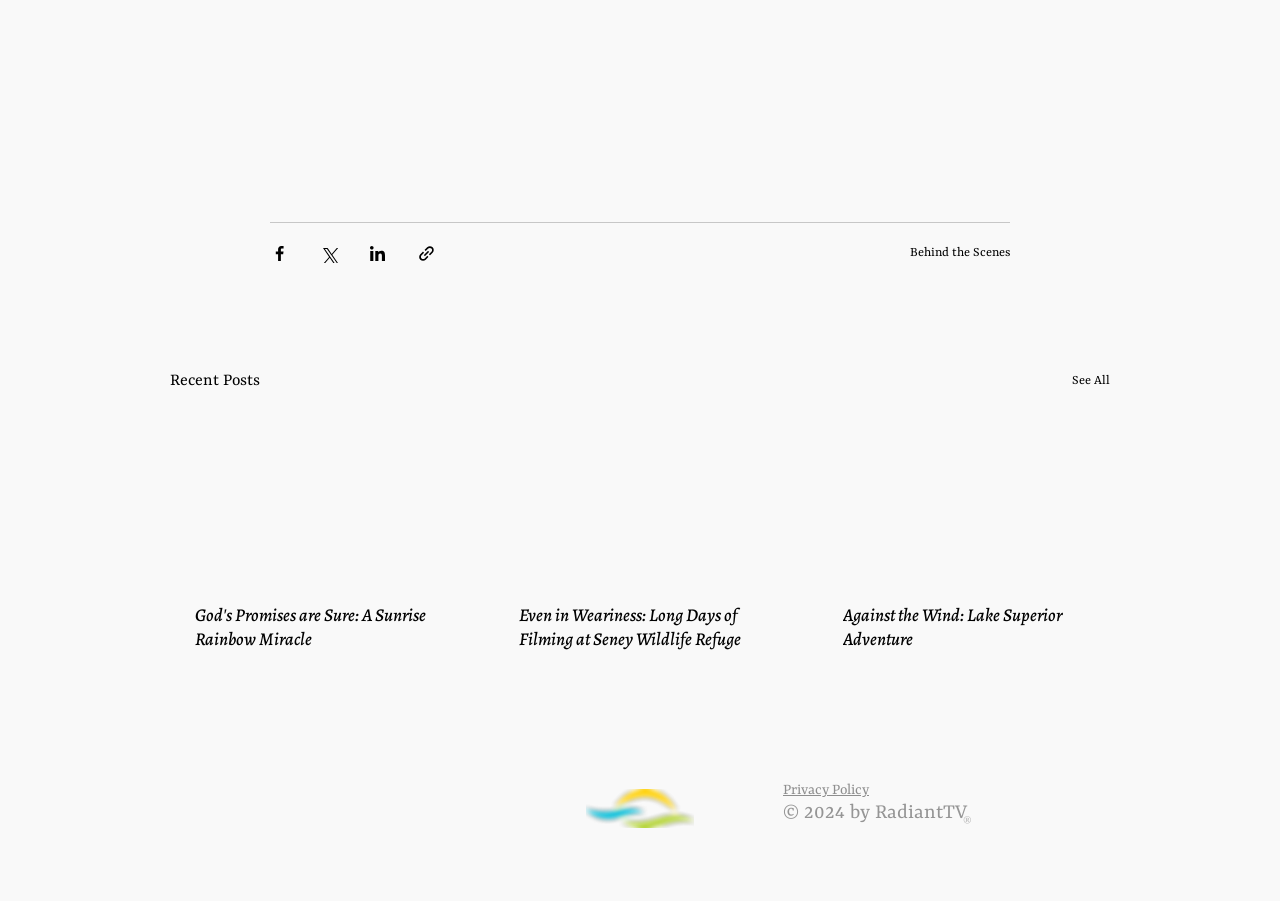Give a one-word or one-phrase response to the question: 
What is the title of the section below the sharing buttons?

Recent Posts